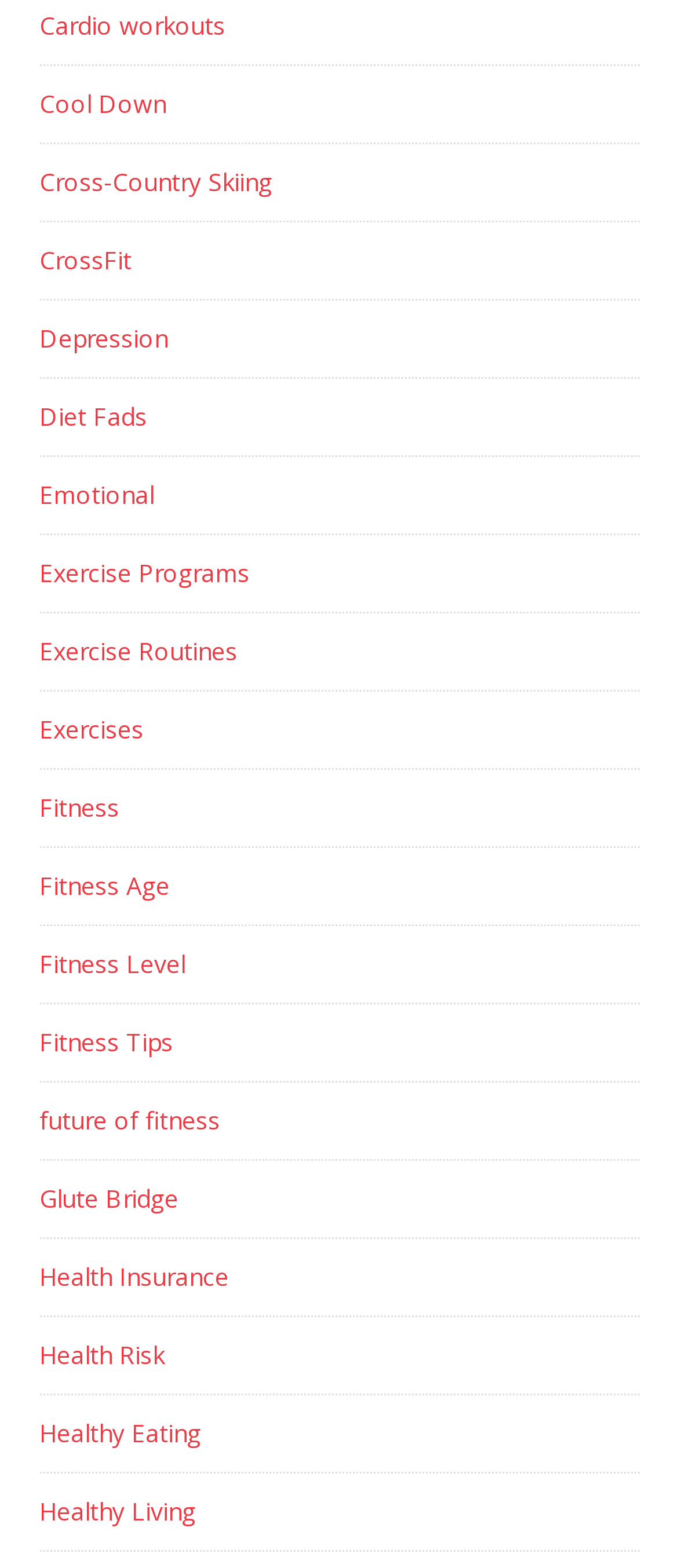Provide the bounding box coordinates for the area that should be clicked to complete the instruction: "Click on the '2018' tag".

None